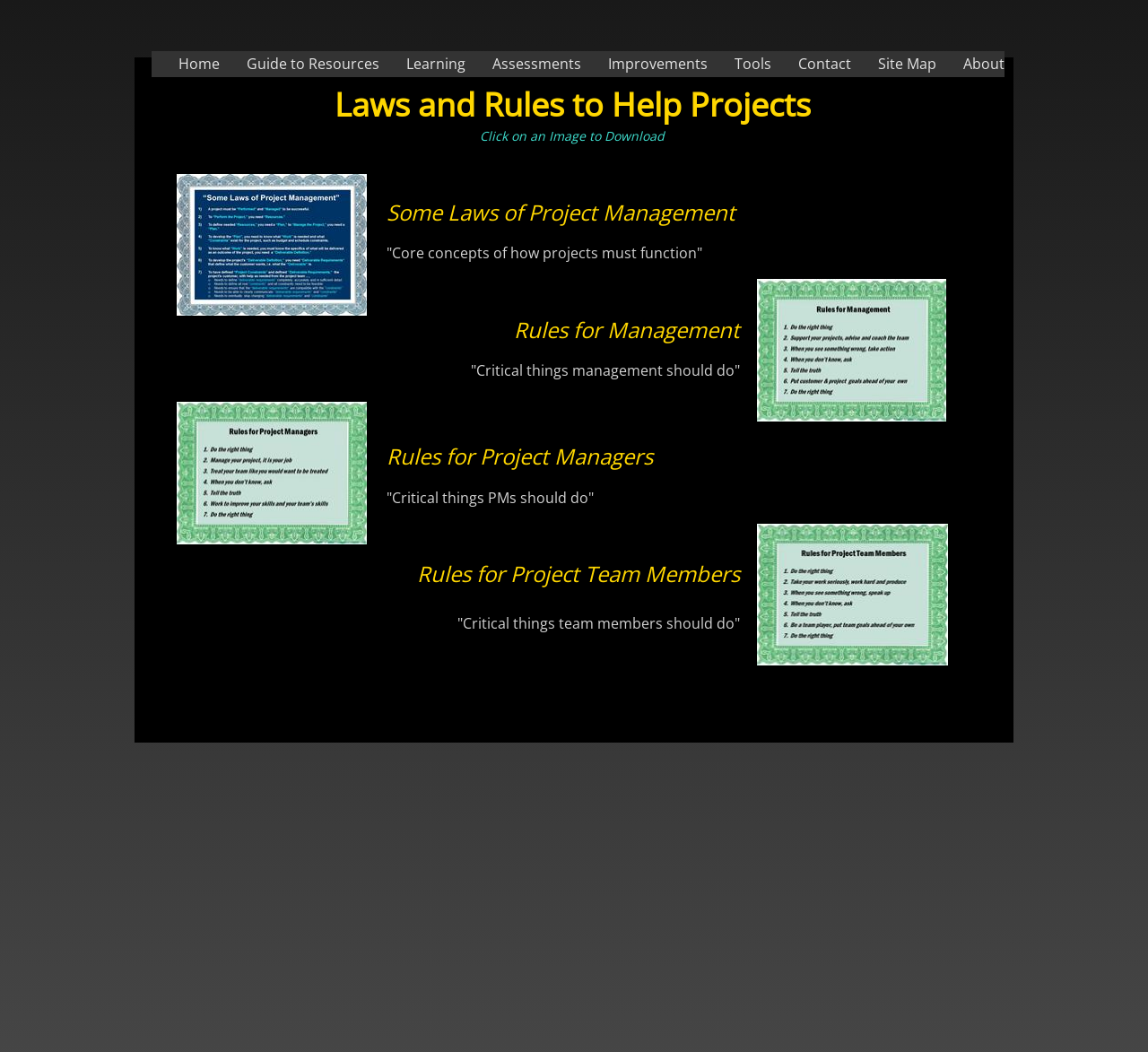Identify the bounding box coordinates of the element that should be clicked to fulfill this task: "contact us". The coordinates should be provided as four float numbers between 0 and 1, i.e., [left, top, right, bottom].

[0.672, 0.049, 0.741, 0.073]